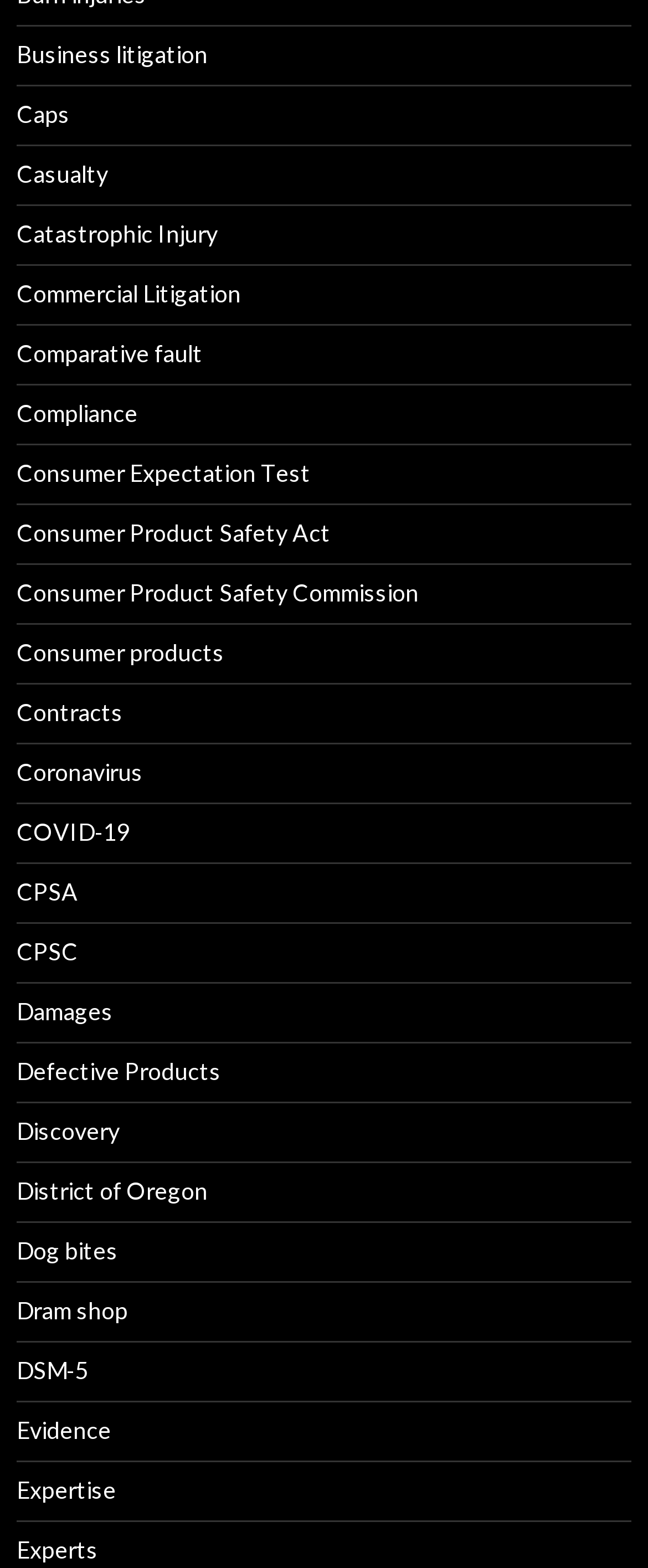Can you pinpoint the bounding box coordinates for the clickable element required for this instruction: "Learn about Consumer Product Safety Act"? The coordinates should be four float numbers between 0 and 1, i.e., [left, top, right, bottom].

[0.026, 0.331, 0.51, 0.349]